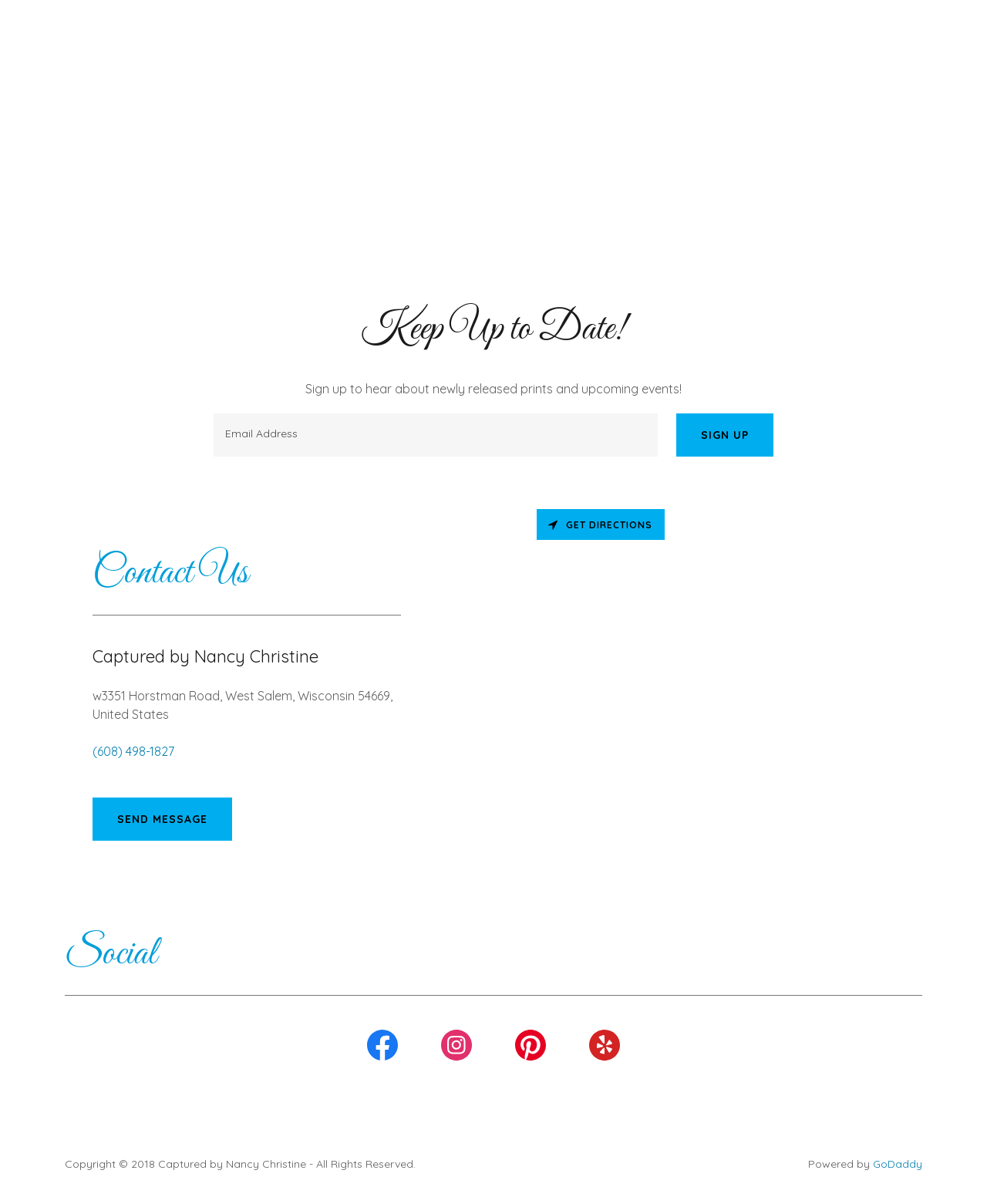Could you provide the bounding box coordinates for the portion of the screen to click to complete this instruction: "Follow the university on 'Facebook'"?

None